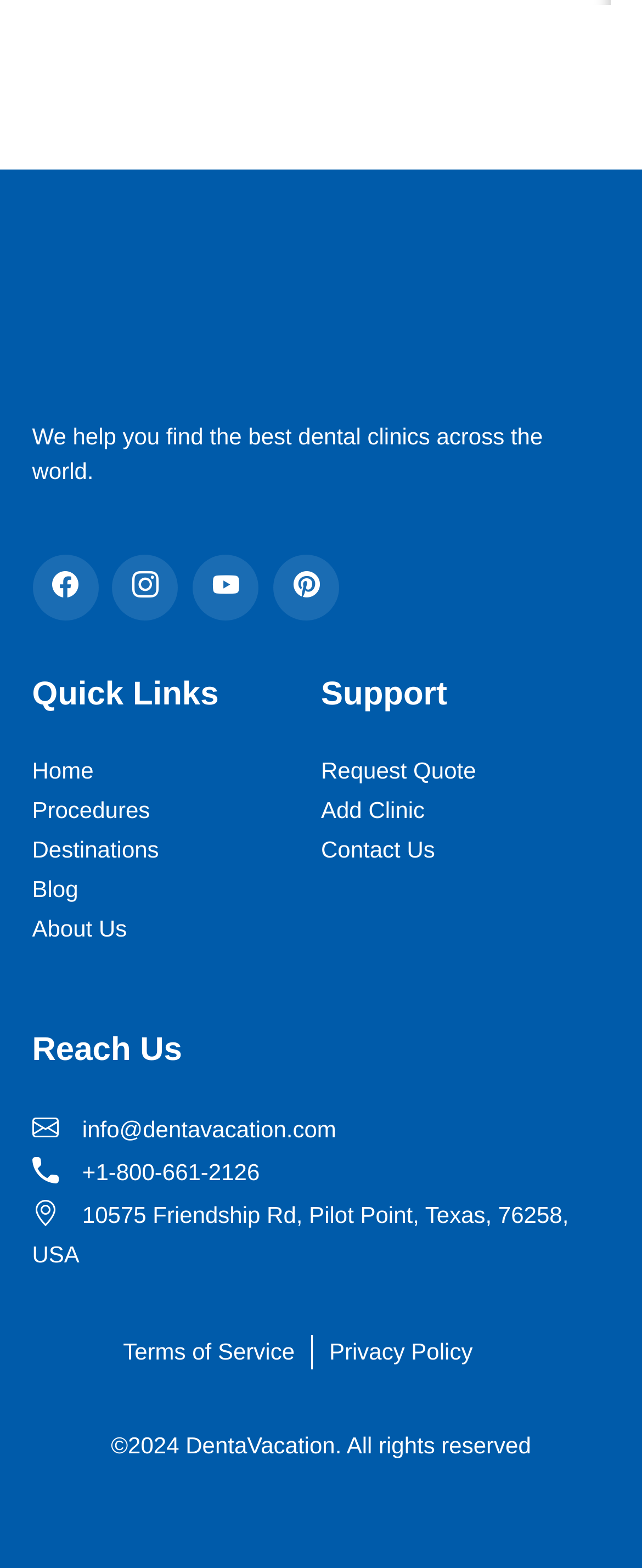Please locate the bounding box coordinates for the element that should be clicked to achieve the following instruction: "browse February 2024". Ensure the coordinates are given as four float numbers between 0 and 1, i.e., [left, top, right, bottom].

None